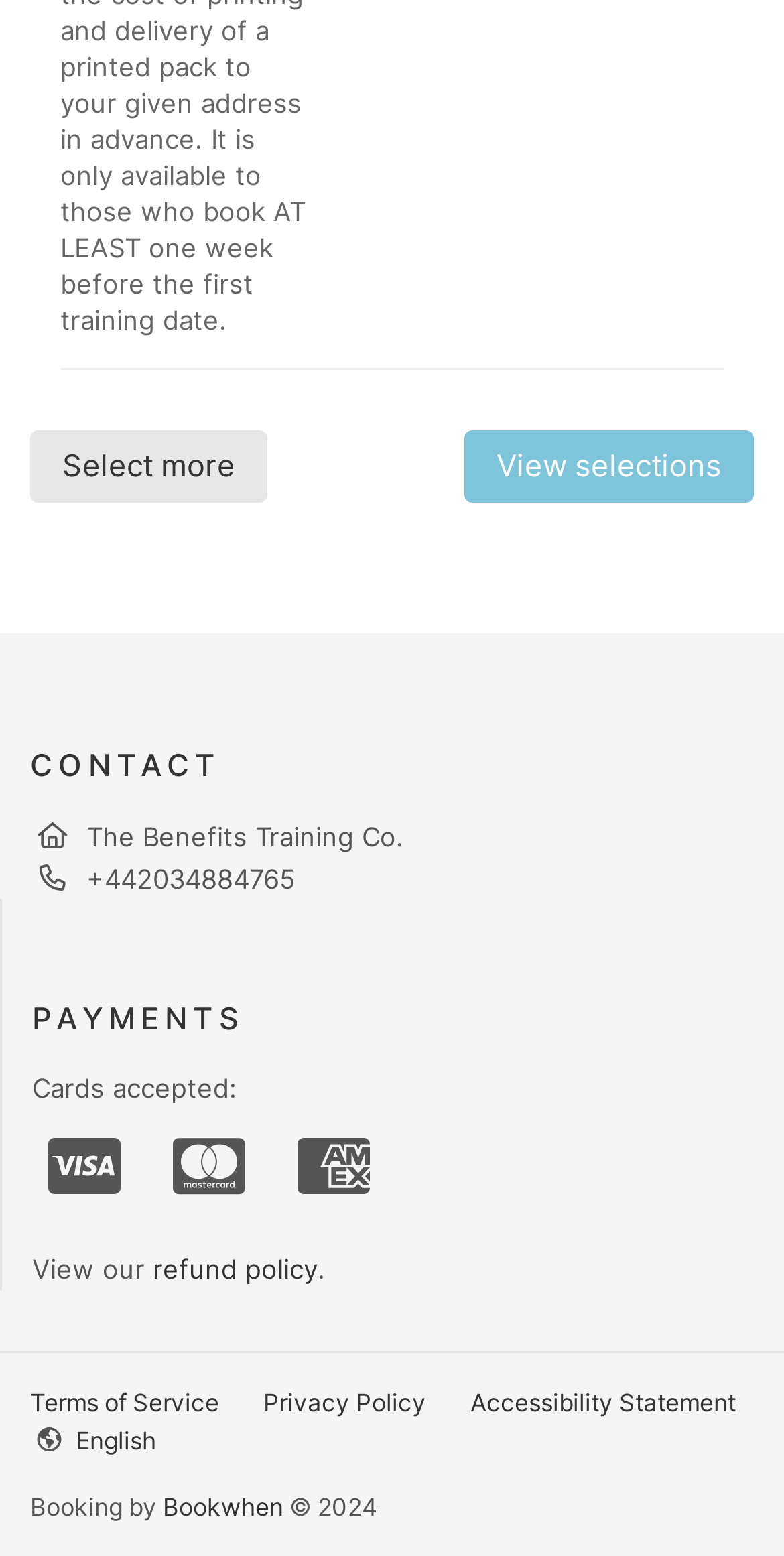Find the bounding box coordinates of the clickable region needed to perform the following instruction: "Read terms of service". The coordinates should be provided as four float numbers between 0 and 1, i.e., [left, top, right, bottom].

[0.038, 0.891, 0.279, 0.91]